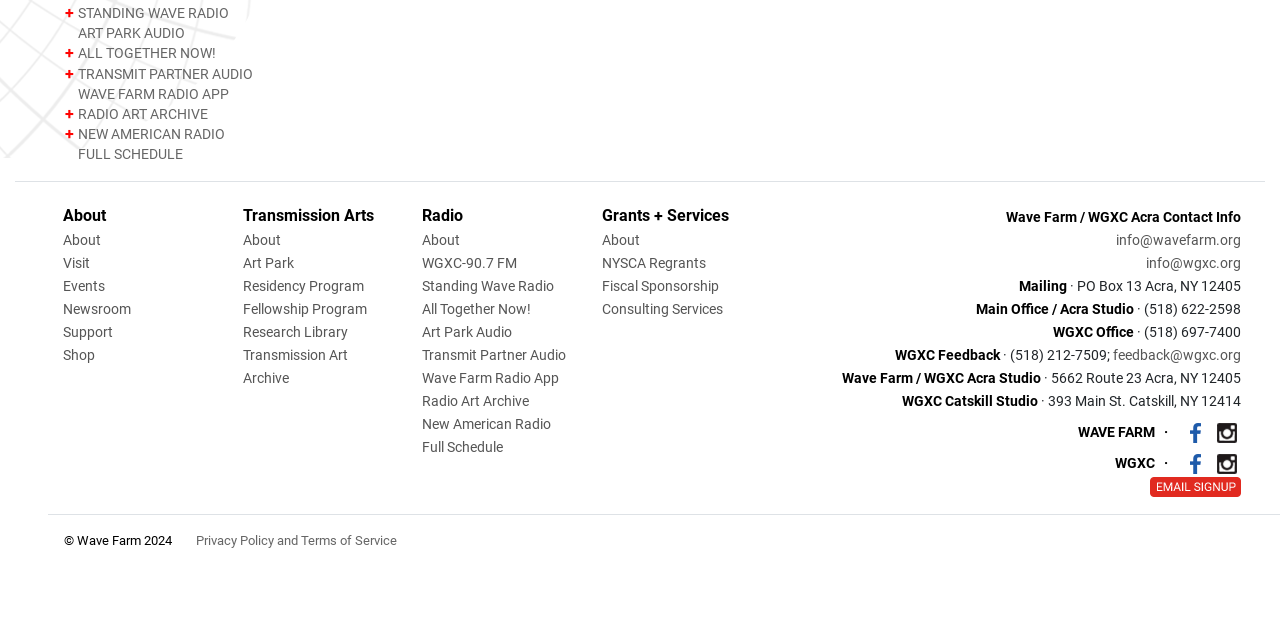Predict the bounding box for the UI component with the following description: "+ – ALL TOGETHER NOW!".

[0.049, 0.068, 0.238, 0.099]